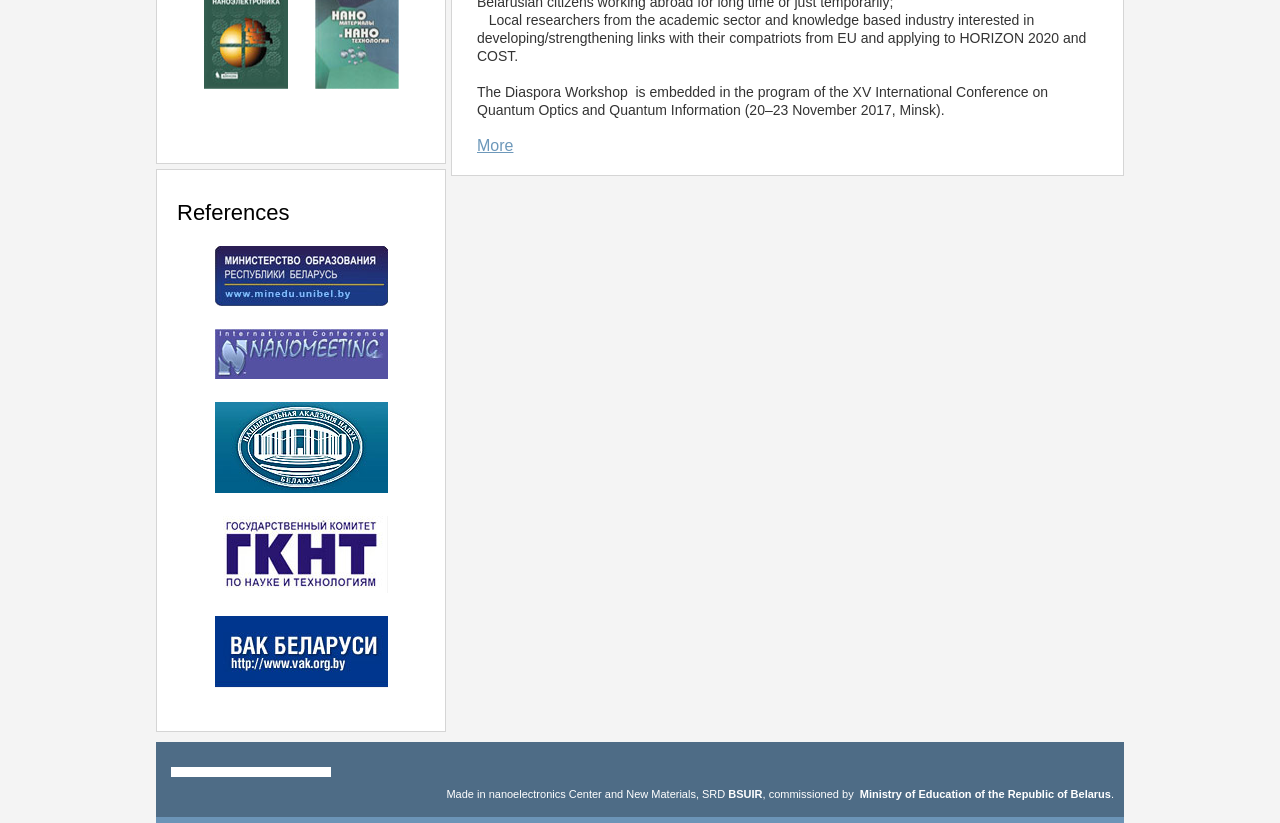Find the bounding box coordinates for the element described here: "alt="Министерство образования Республики Беларусь"".

[0.168, 0.38, 0.303, 0.4]